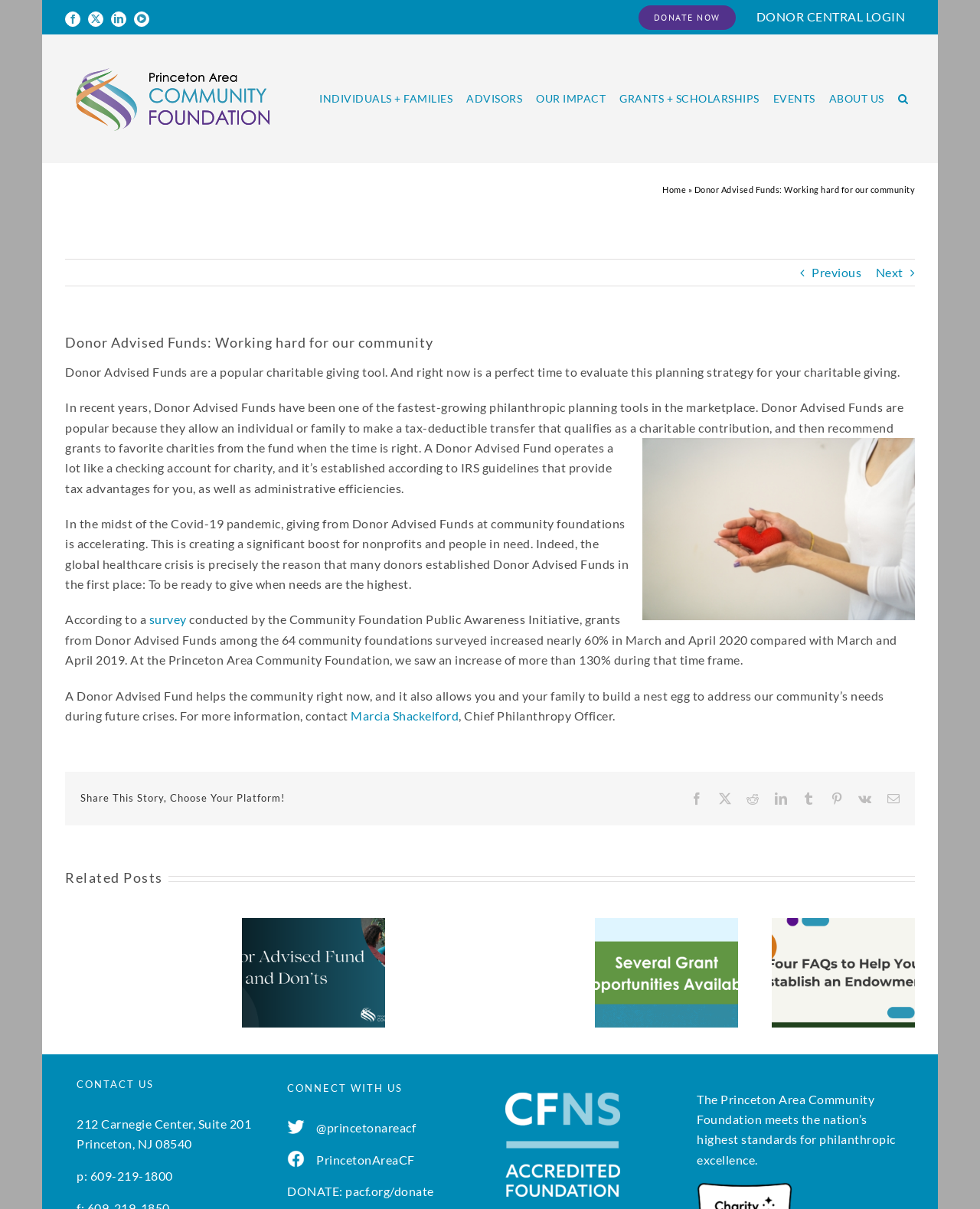Locate the bounding box coordinates of the element that needs to be clicked to carry out the instruction: "Contact Marcia Shackelford". The coordinates should be given as four float numbers ranging from 0 to 1, i.e., [left, top, right, bottom].

[0.358, 0.586, 0.468, 0.598]